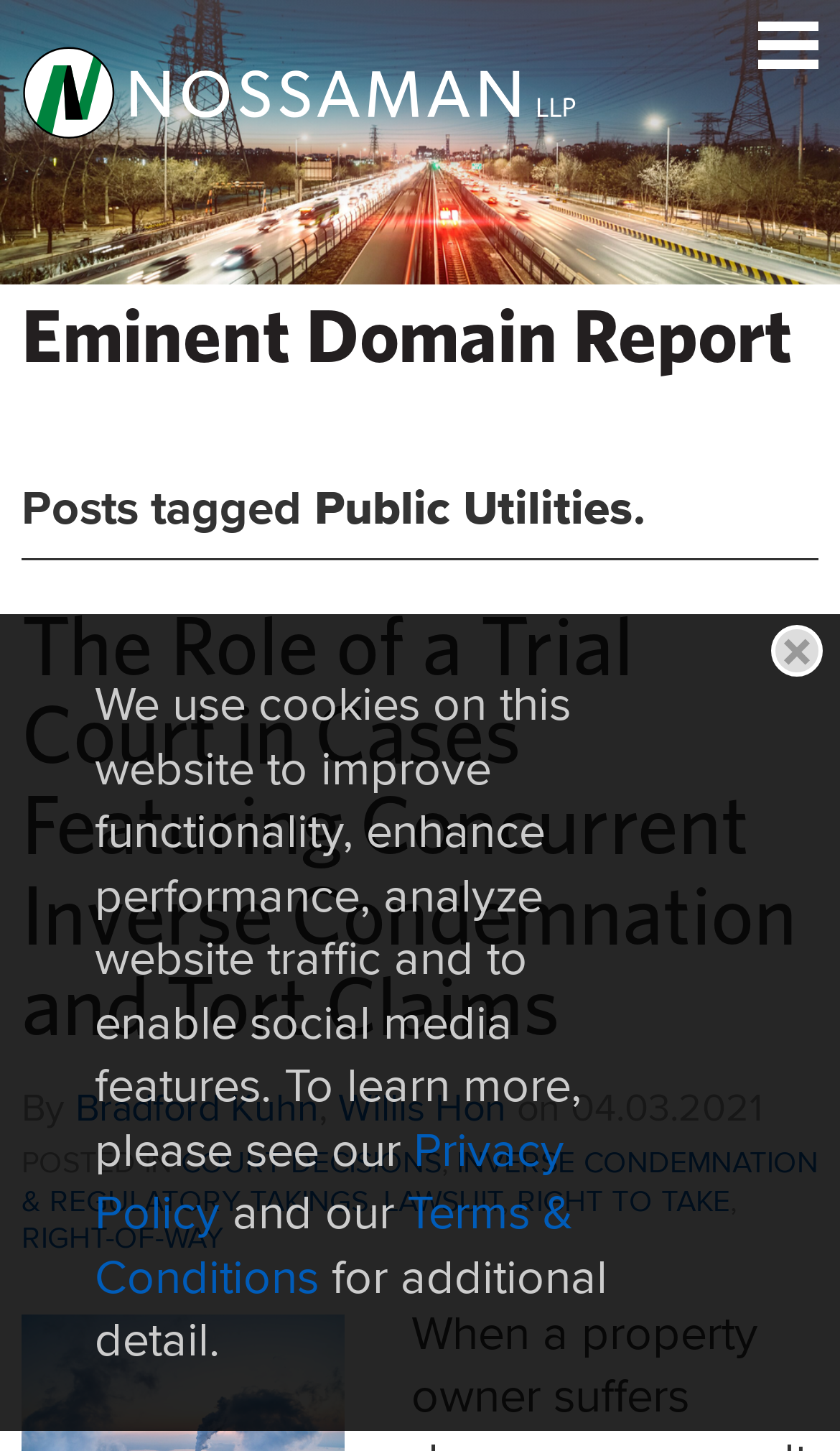What is the date of the first article?
We need a detailed and exhaustive answer to the question. Please elaborate.

The date of the first article can be found by looking at the text below the authors' names, where it says '04.03.2021'.